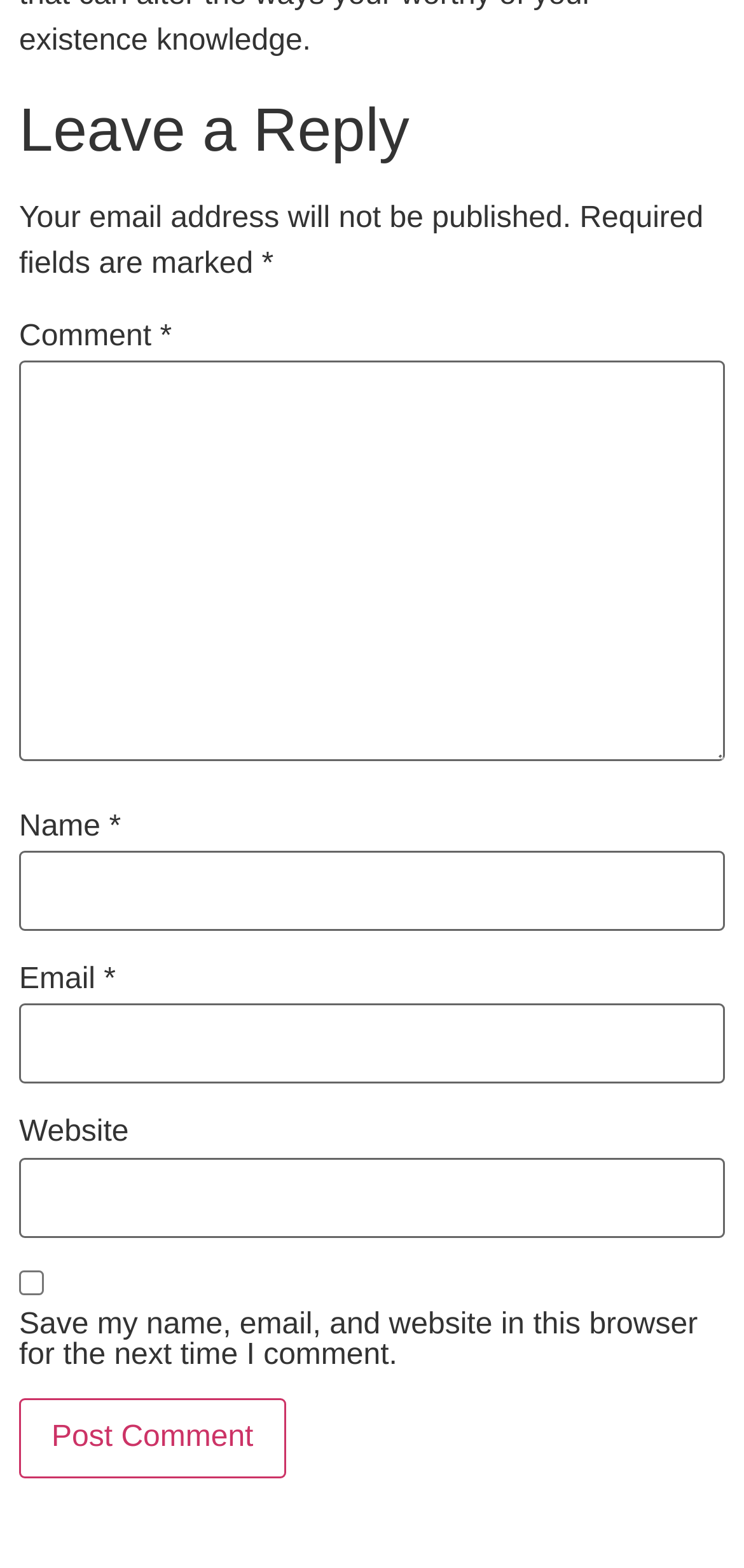Determine the bounding box for the UI element as described: "parent_node: Email * aria-describedby="email-notes" name="email"". The coordinates should be represented as four float numbers between 0 and 1, formatted as [left, top, right, bottom].

[0.026, 0.64, 0.974, 0.691]